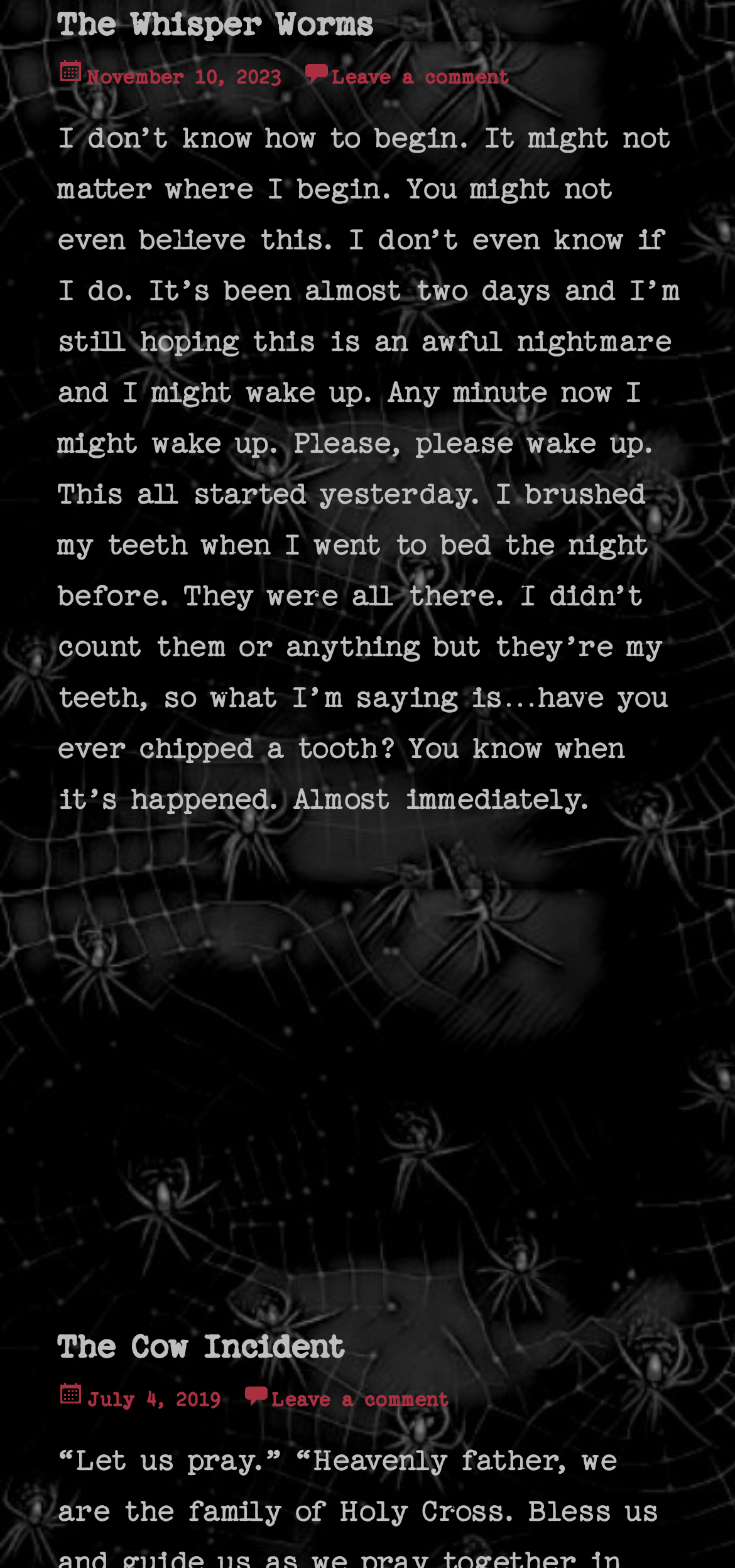Please predict the bounding box coordinates (top-left x, top-left y, bottom-right x, bottom-right y) for the UI element in the screenshot that fits the description: Leave a comment

[0.41, 0.043, 0.695, 0.055]